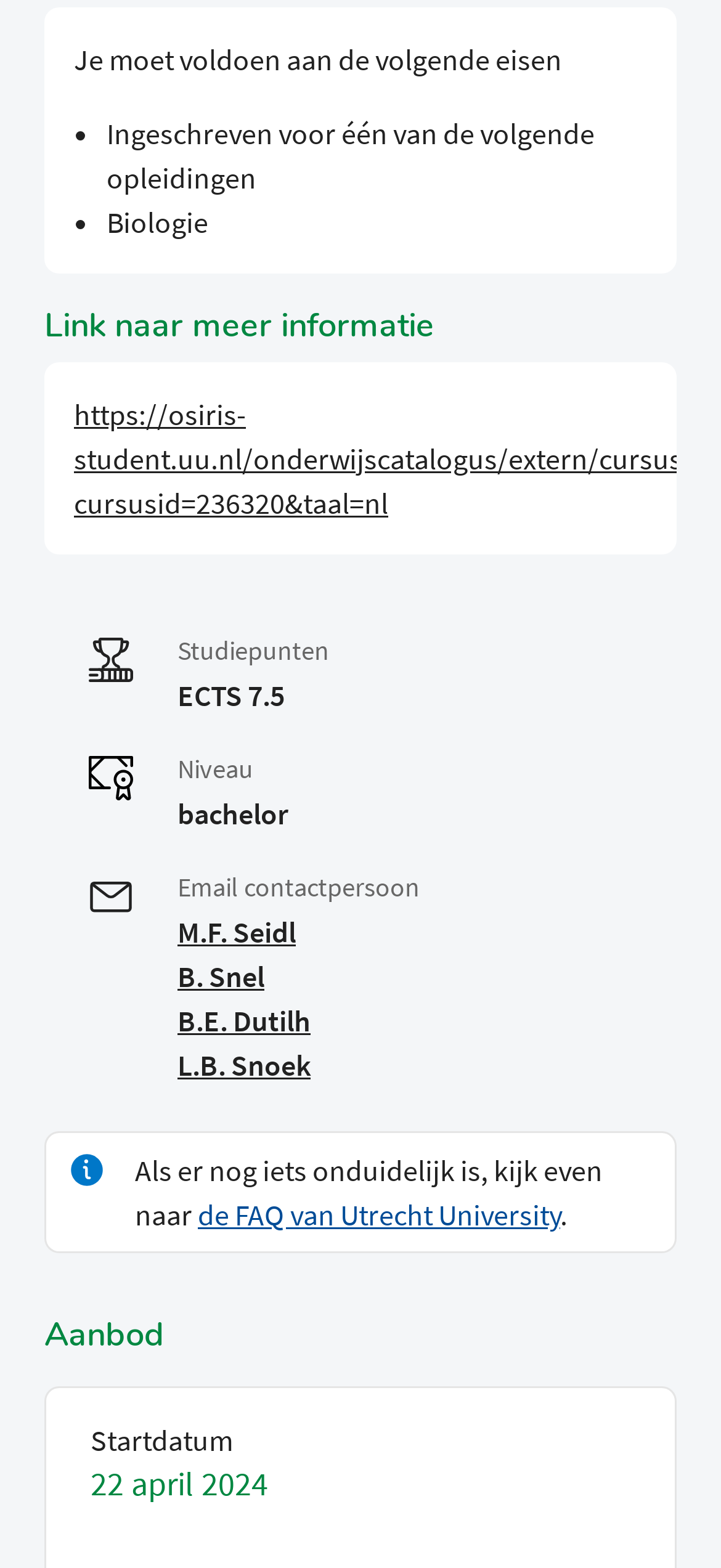Give a succinct answer to this question in a single word or phrase: 
What is the start date of the course?

22 april 2024